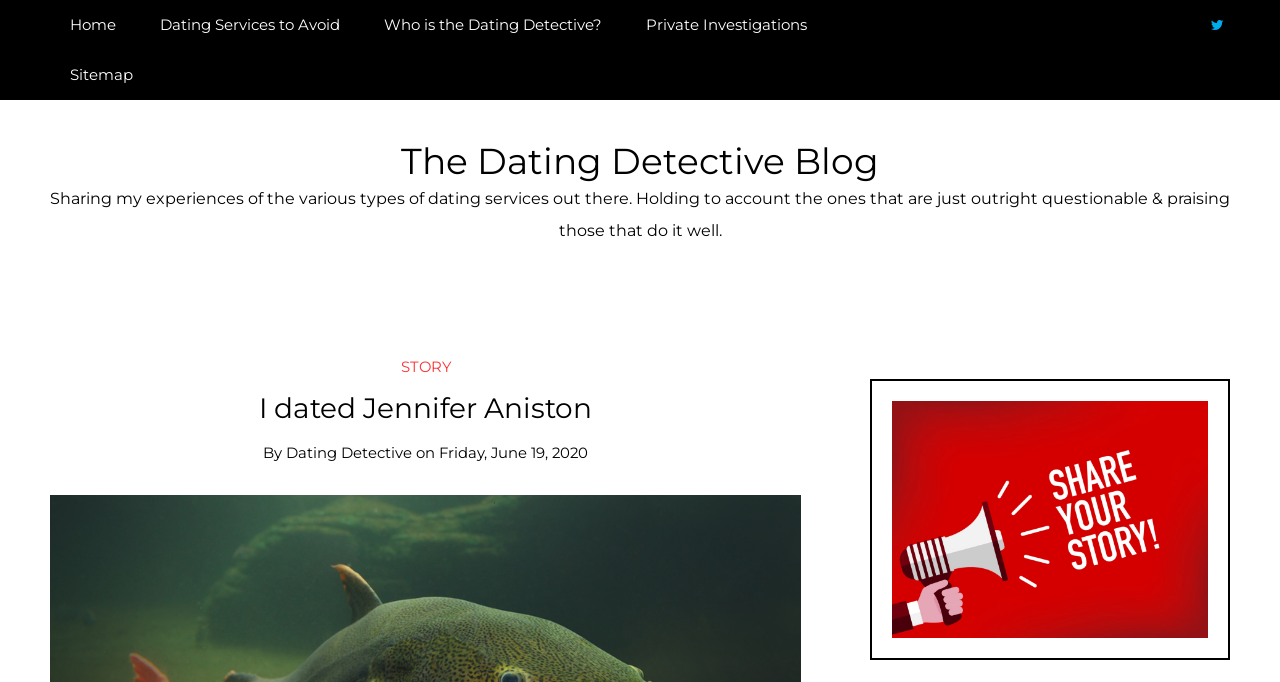Please specify the bounding box coordinates of the element that should be clicked to execute the given instruction: 'read about dating services to avoid'. Ensure the coordinates are four float numbers between 0 and 1, expressed as [left, top, right, bottom].

[0.109, 0.0, 0.281, 0.073]